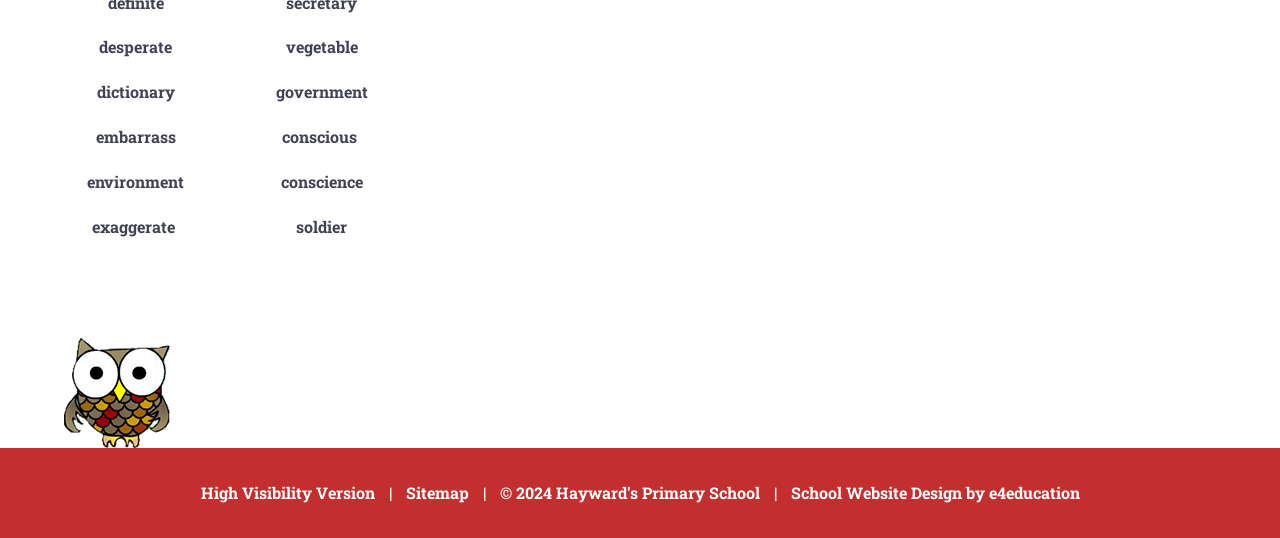Using the provided element description, identify the bounding box coordinates as (top-left x, top-left y, bottom-right x, bottom-right y). Ensure all values are between 0 and 1. Description: Sitemap

[0.317, 0.896, 0.366, 0.935]